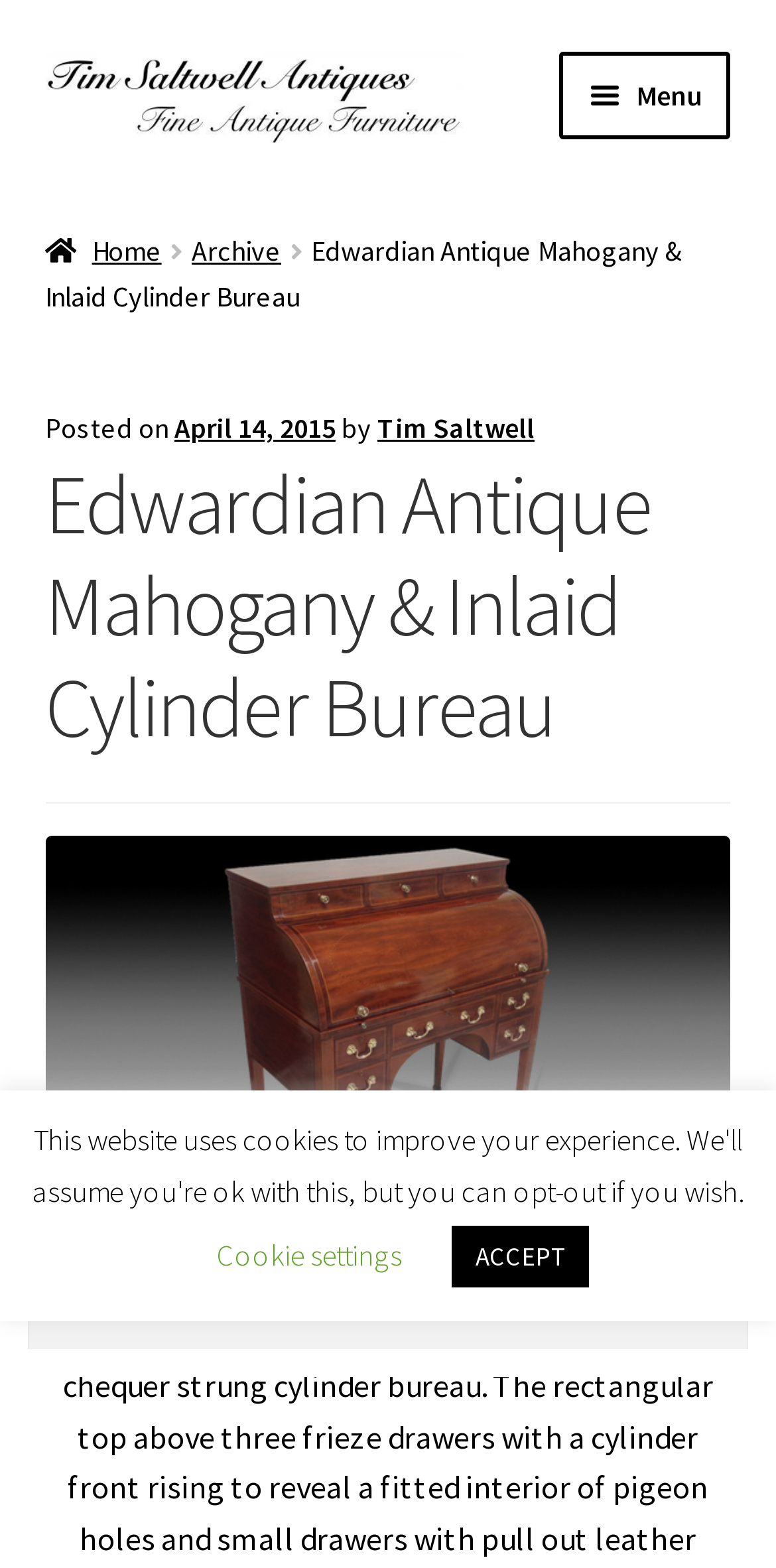What type of furniture is being described?
Using the information from the image, provide a comprehensive answer to the question.

Based on the webpage content, specifically the StaticText element with the text 'Edwardian Antique Mahogany & Inlaid Cylinder Bureau', it can be inferred that the webpage is describing a type of furniture, which is a cylinder bureau.